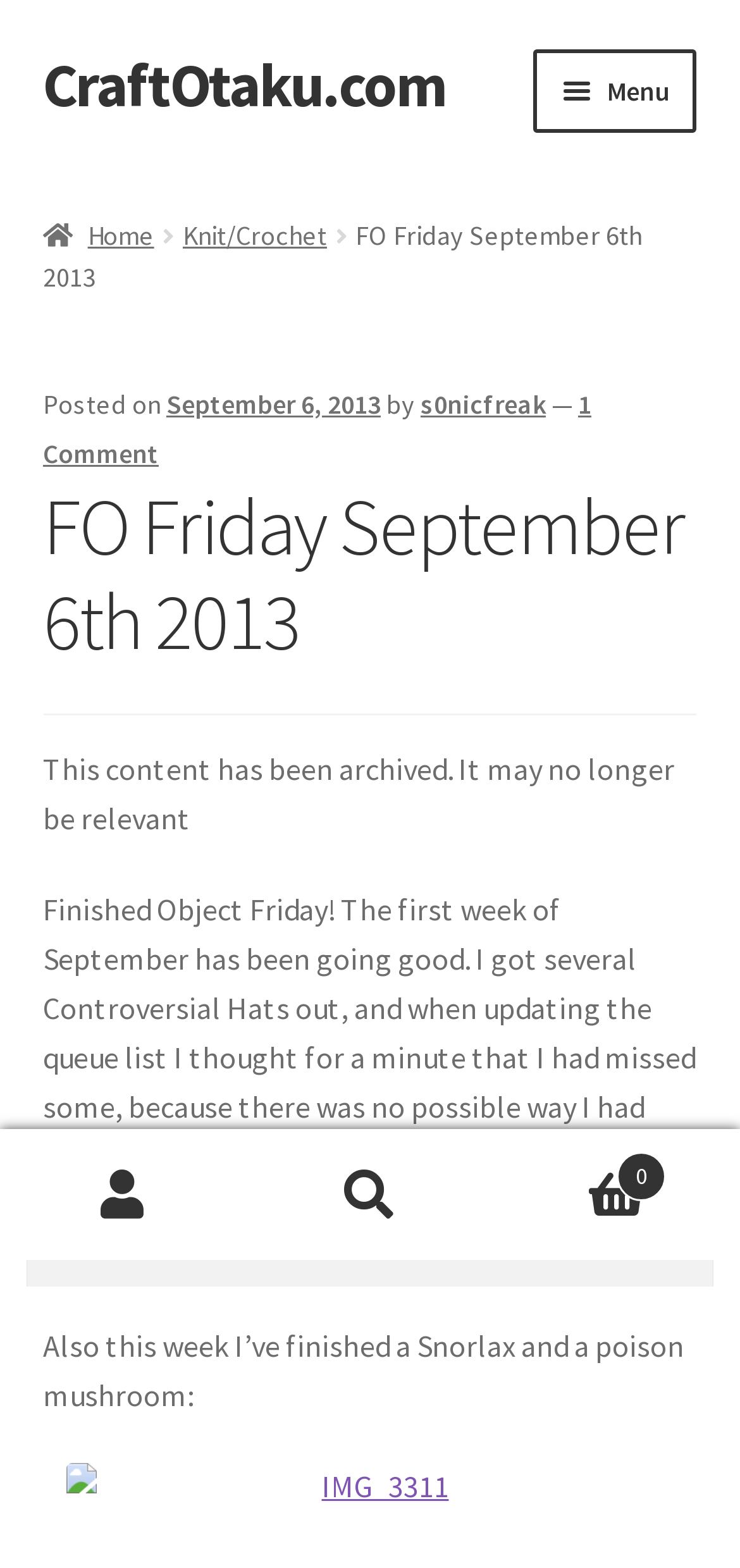Please provide a comprehensive answer to the question below using the information from the image: What is the name of the website?

The name of the website can be found in the top-left corner of the webpage, where it says 'CraftOtaku.com' in a link format.